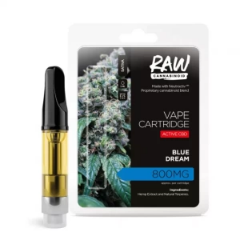Provide a comprehensive description of the image.

This image showcases the "Blue Dream Active CBD Cartridge," a product designed for those seeking a convenient vaporizing experience. The package prominently features the product name with a sleek black and white design, complemented by a vibrant image of cannabis flowers, conveying the essence of its natural ingredients. The cartridge itself is visibly filled with a golden liquid, emphasizing its concentrated formulation of 800mg of active CBD. Ideal for users looking to enjoy the calming effects associated with the Blue Dream strain, this cartridge is perfect for both new and experienced users seeking a high-quality CBD experience.